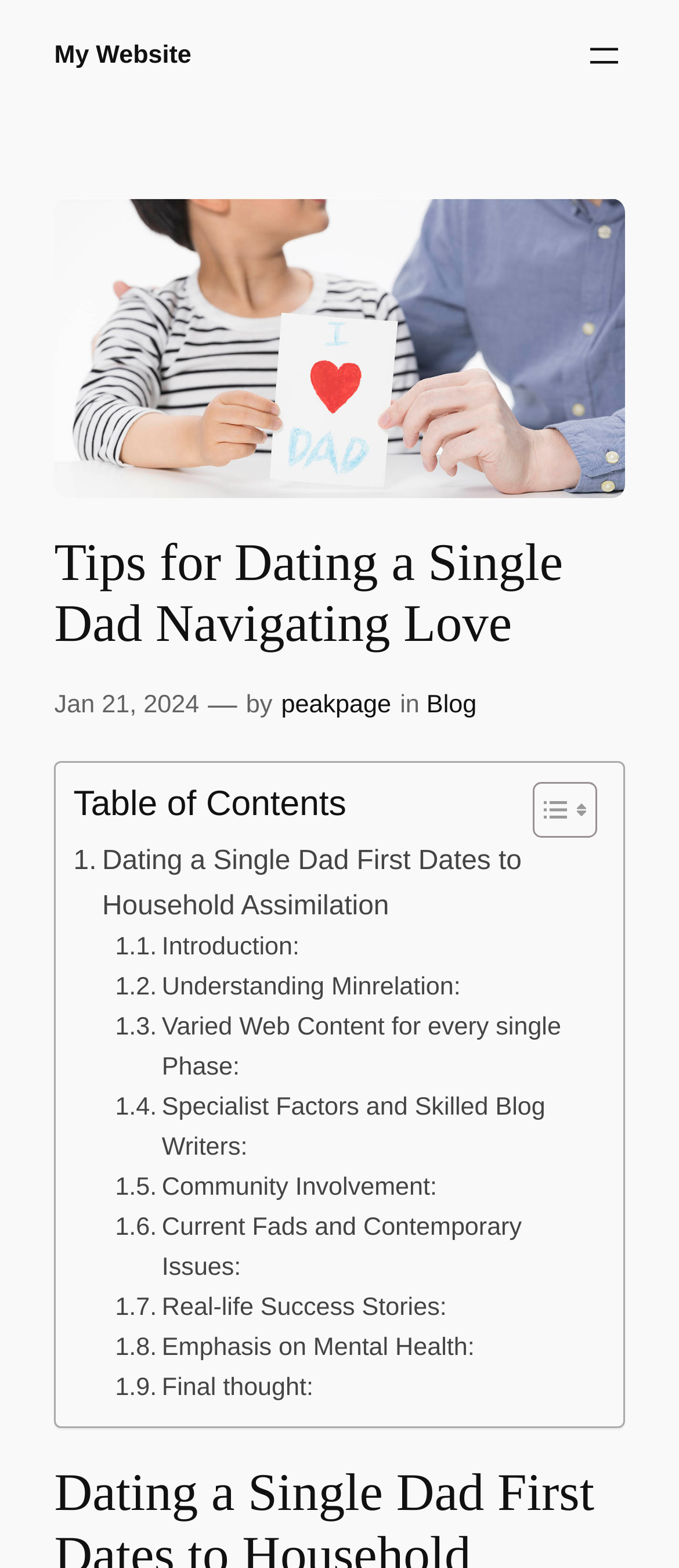Please identify the bounding box coordinates for the region that you need to click to follow this instruction: "Read the introduction section".

[0.17, 0.592, 0.441, 0.618]